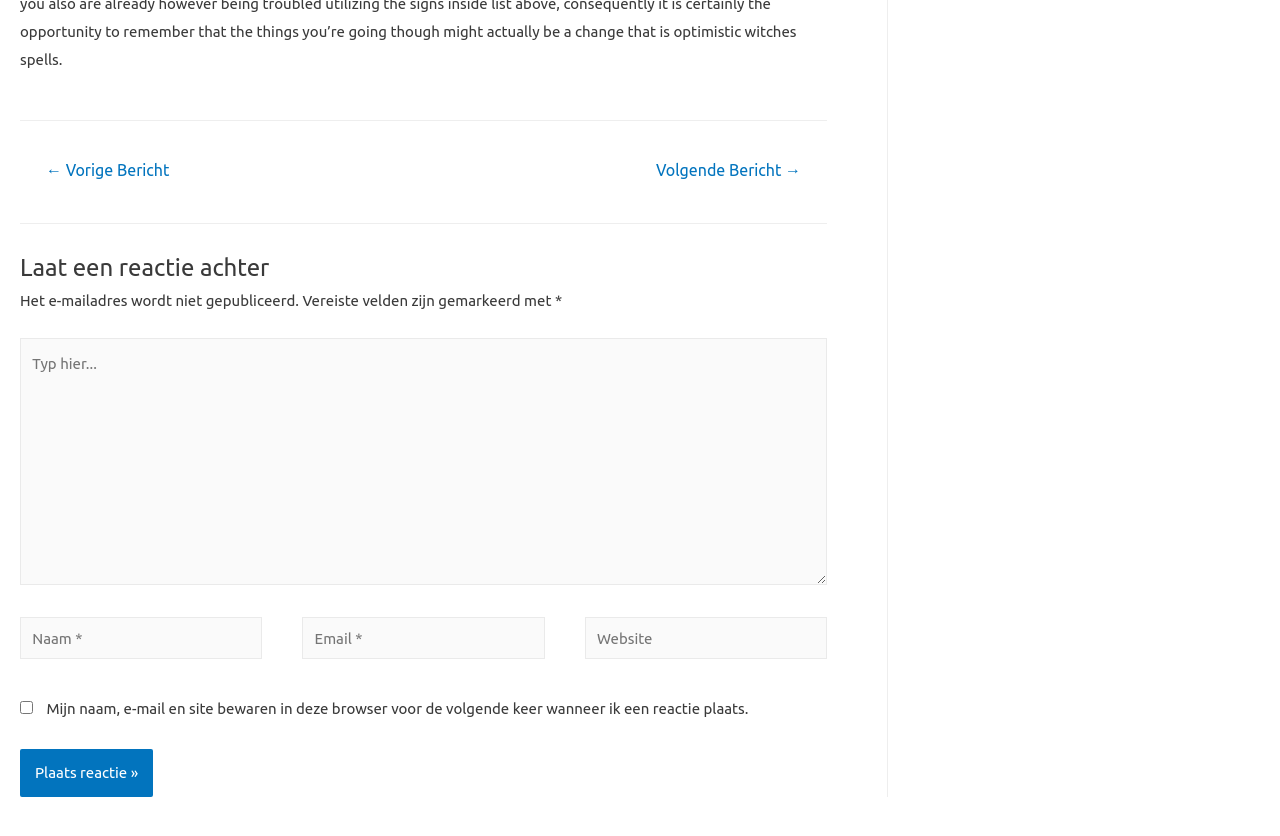Given the description "name="s" placeholder="Search for something..."", provide the bounding box coordinates of the corresponding UI element.

None